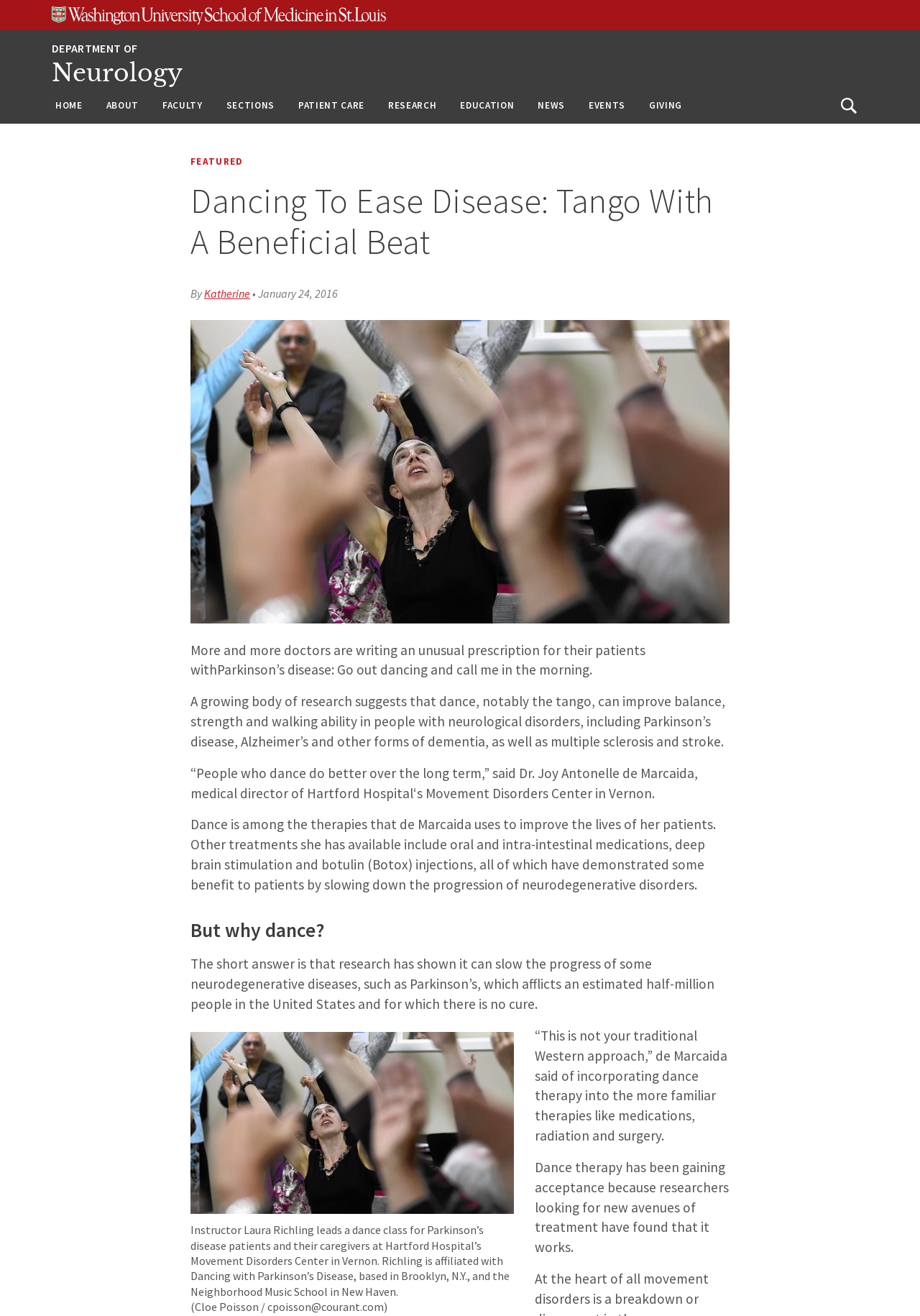Please identify the bounding box coordinates of the clickable element to fulfill the following instruction: "Check Ebizindia's Facebook page". The coordinates should be four float numbers between 0 and 1, i.e., [left, top, right, bottom].

None